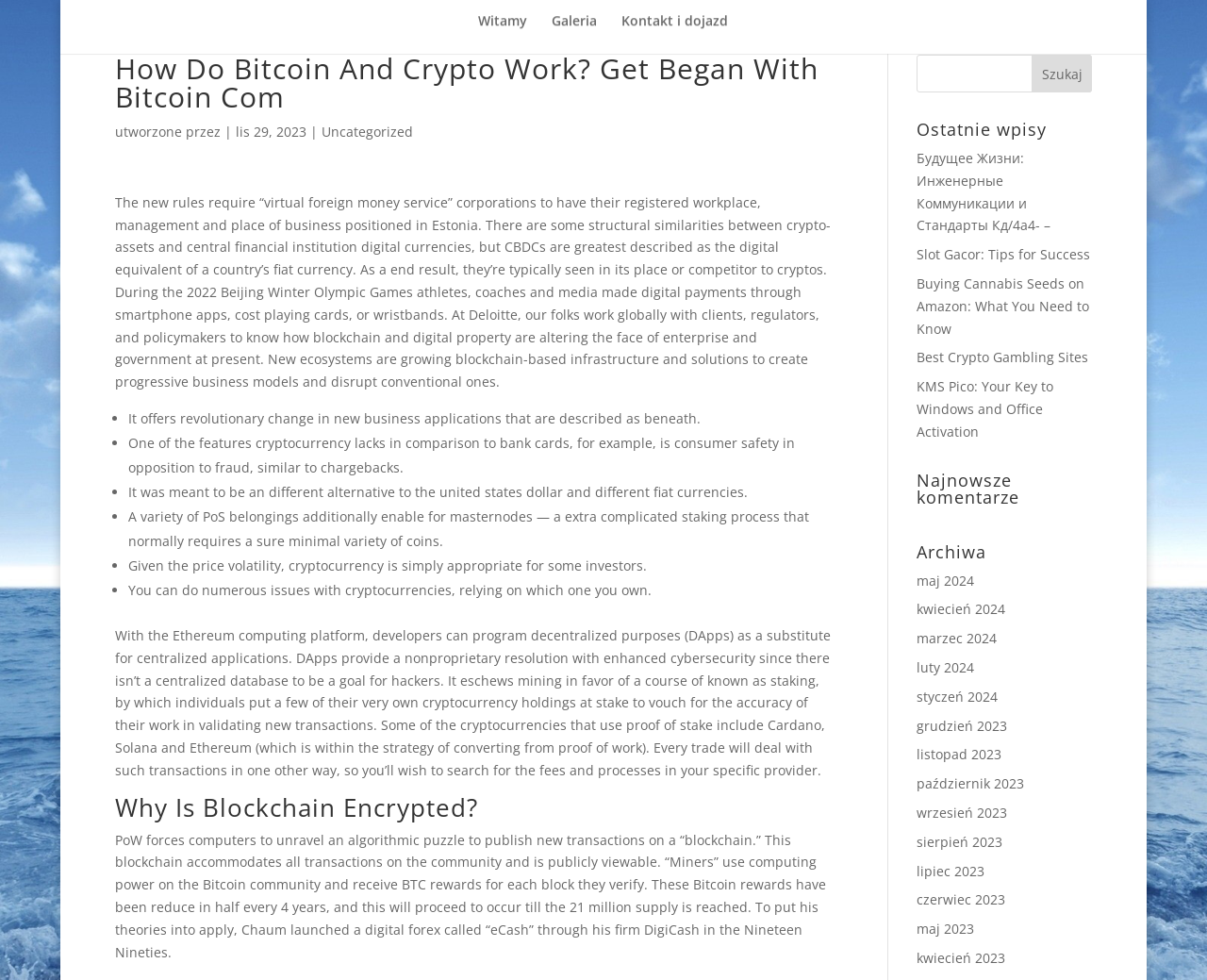Locate the bounding box coordinates of the region to be clicked to comply with the following instruction: "Read the latest post". The coordinates must be four float numbers between 0 and 1, in the form [left, top, right, bottom].

[0.759, 0.152, 0.87, 0.239]